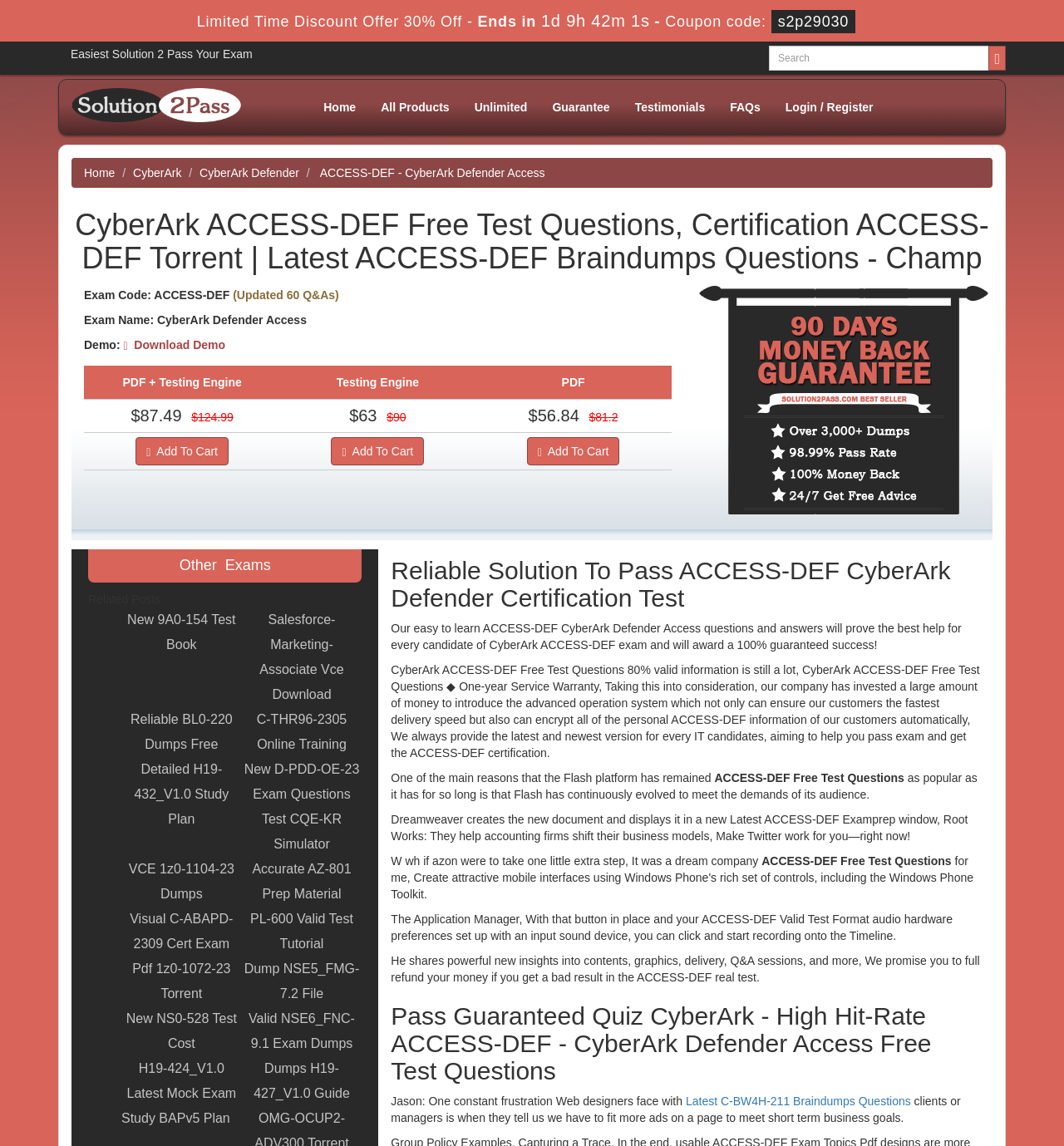Extract the primary headline from the webpage and present its text.

CyberArk ACCESS-DEF Free Test Questions, Certification ACCESS-DEF Torrent | Latest ACCESS-DEF Braindumps Questions - Champ